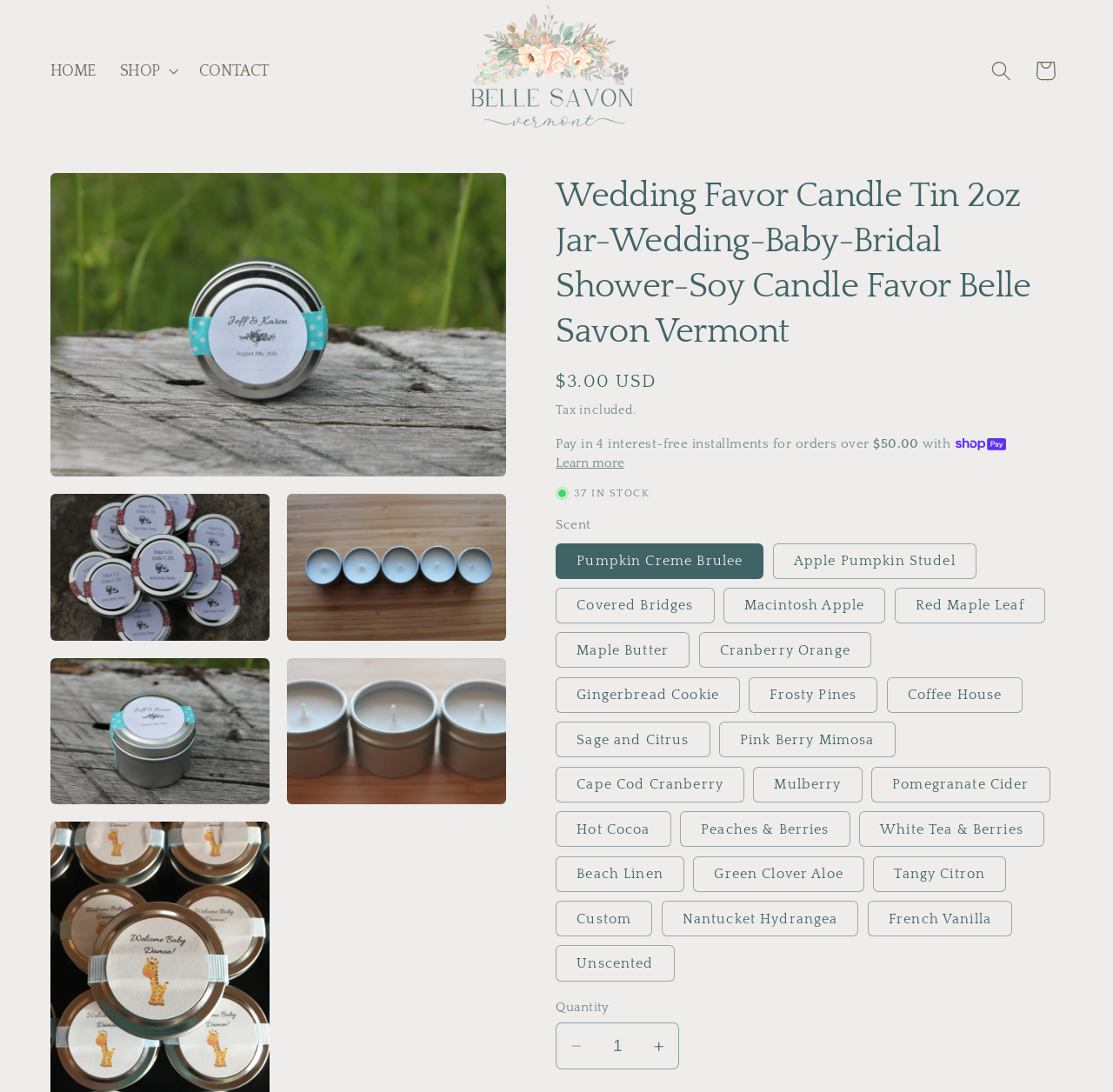Please determine the bounding box coordinates for the element that should be clicked to follow these instructions: "View the project gallery".

None